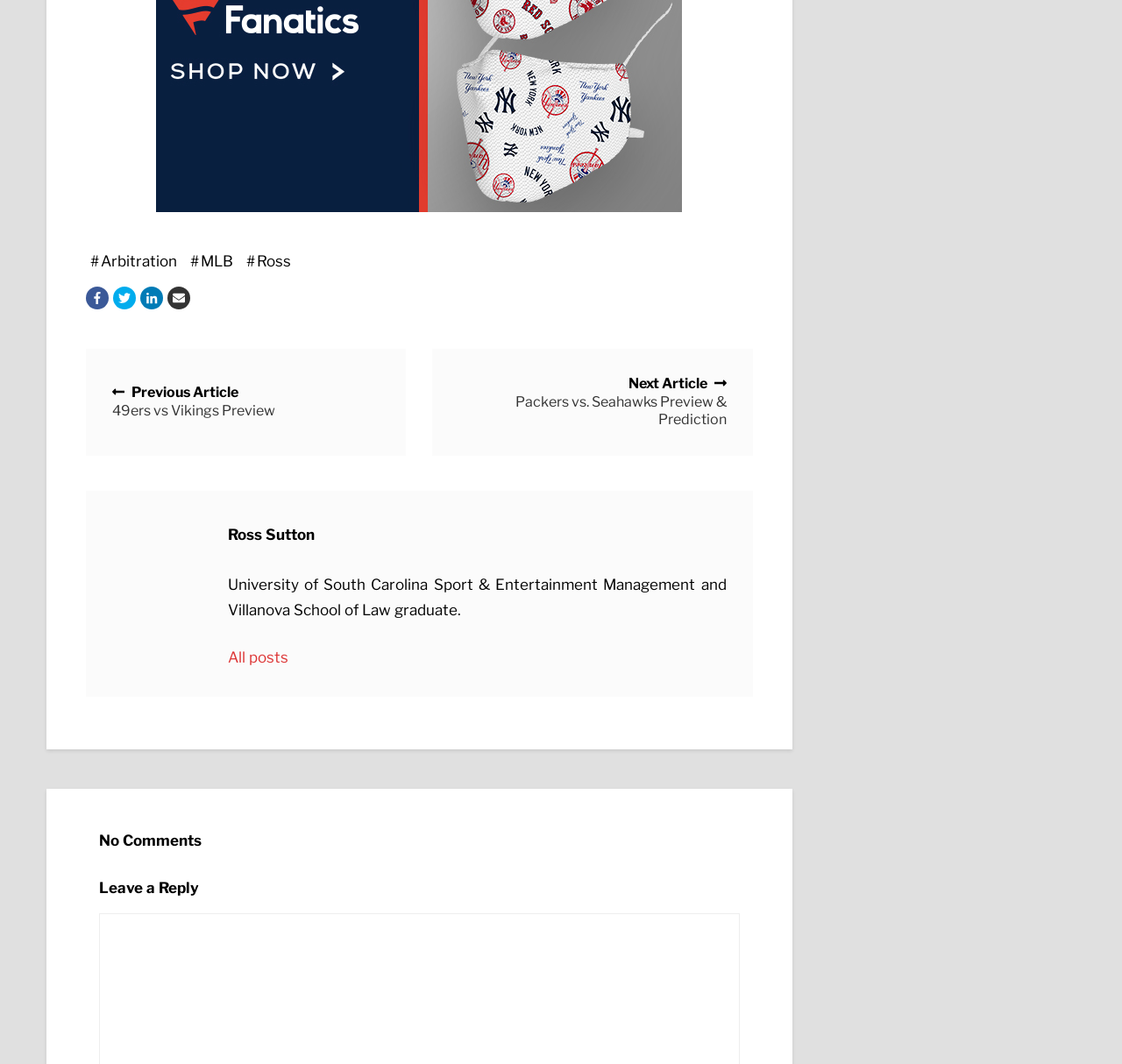Please locate the bounding box coordinates for the element that should be clicked to achieve the following instruction: "View arbitration article". Ensure the coordinates are given as four float numbers between 0 and 1, i.e., [left, top, right, bottom].

[0.076, 0.235, 0.161, 0.257]